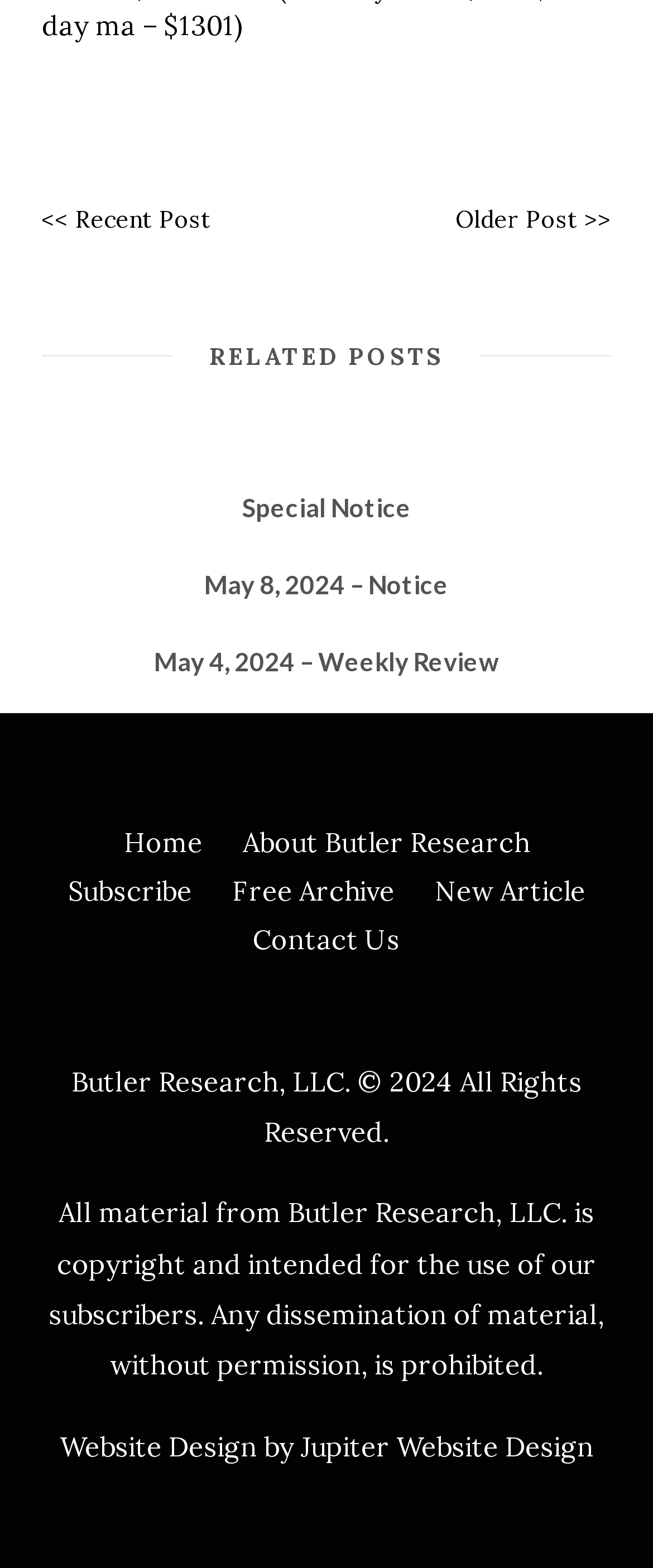What is the copyright status of the website's content?
Refer to the image and give a detailed answer to the query.

The static text 'Butler Research, LLC. © 2024 All Rights Reserved.' and 'All material from Butler Research, LLC. is copyright and intended for the use of our subscribers. Any dissemination of material, without permission, is prohibited.' both indicate that the content on the website is copyrighted and protected by law.